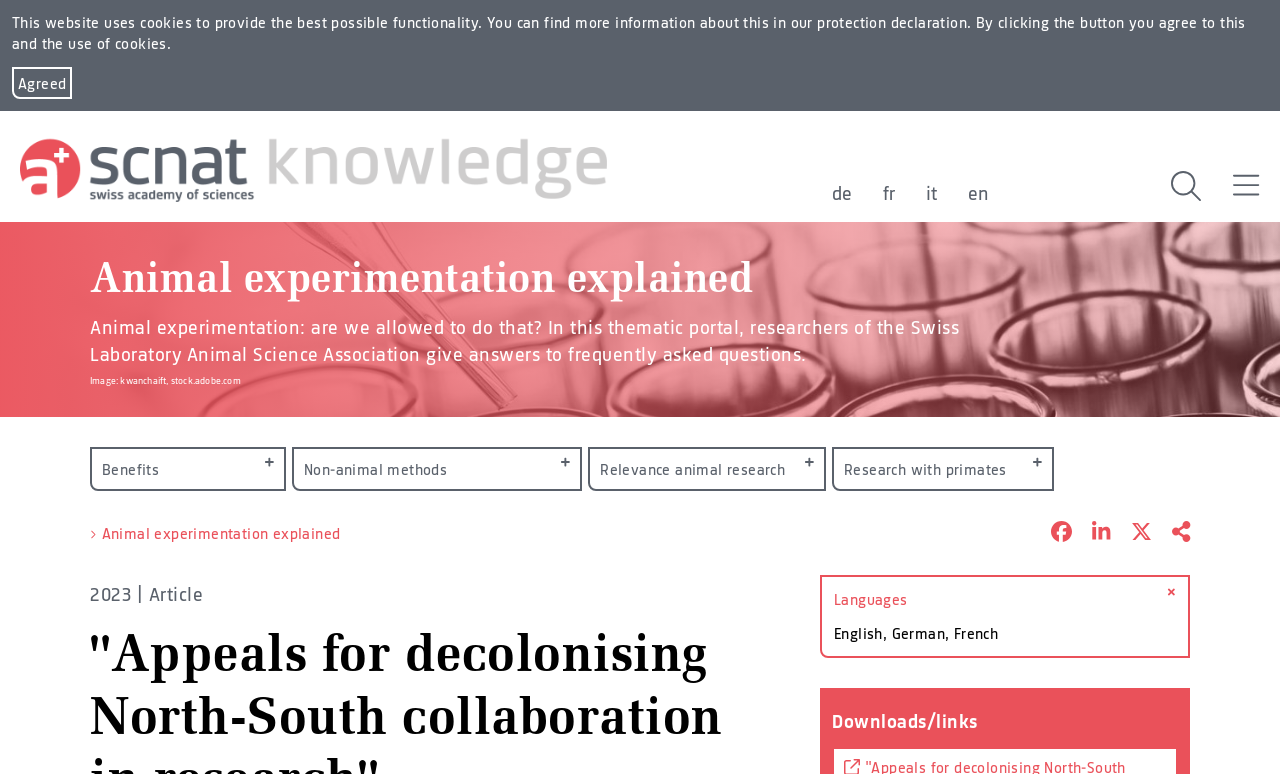Locate the bounding box coordinates of the clickable element to fulfill the following instruction: "Switch to English language". Provide the coordinates as four float numbers between 0 and 1 in the format [left, top, right, bottom].

[0.756, 0.239, 0.773, 0.26]